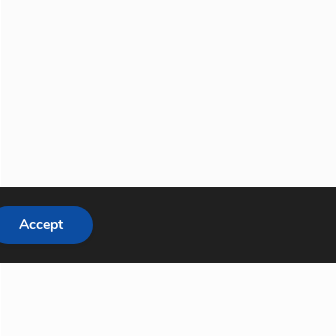What is the purpose of the 'Accept' button?
Please give a well-detailed answer to the question.

The caption explains that the 'Accept' button is often associated with cookie consent notifications on websites, urging visitors to accept the site's cookie policy for an optimal browsing experience, which implies its purpose is to facilitate user compliance with privacy regulations.